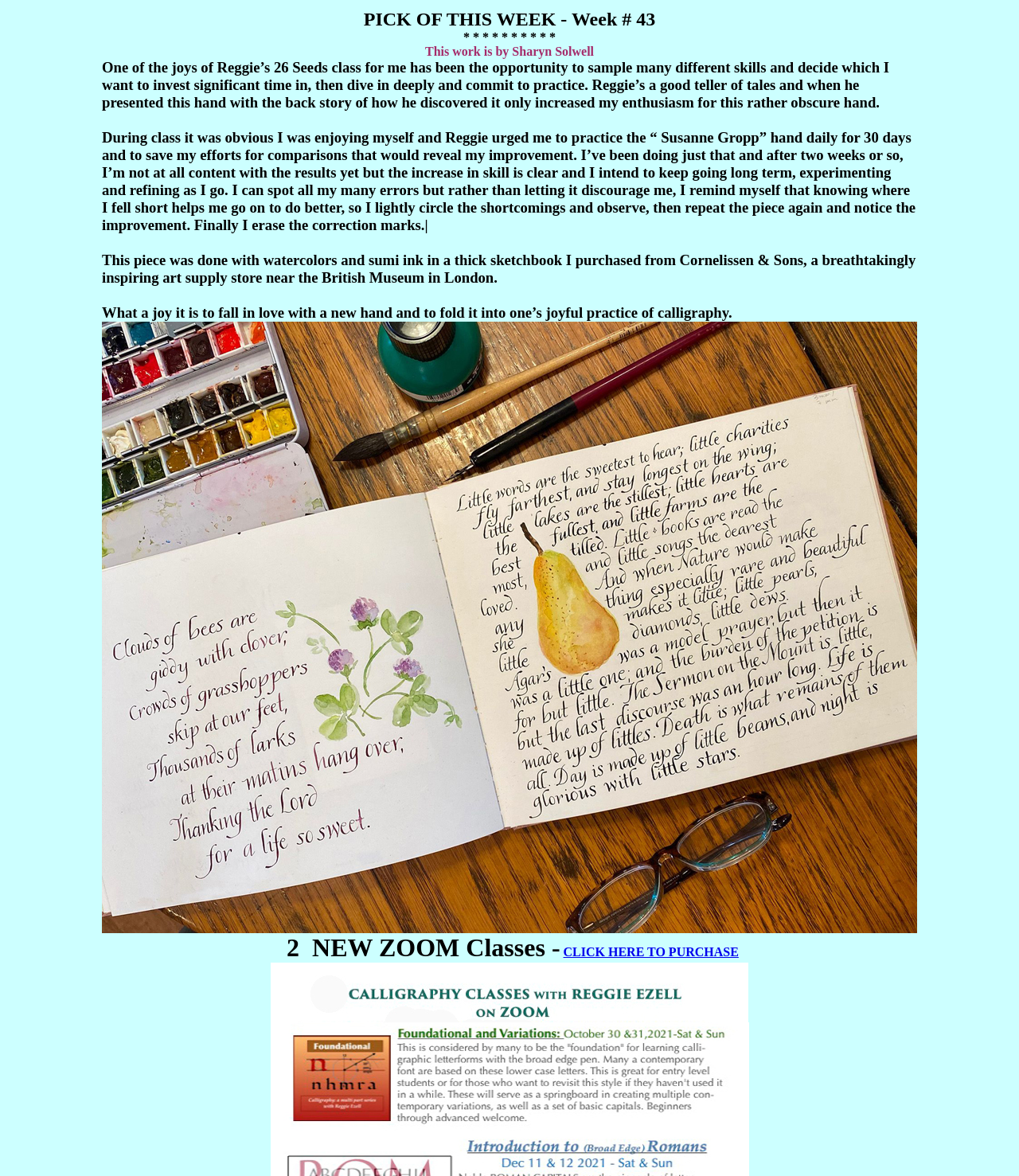What is the year mentioned in the image?
Based on the image, answer the question with as much detail as possible.

I found this answer by looking at the image description, which mentions 'image '2021''.